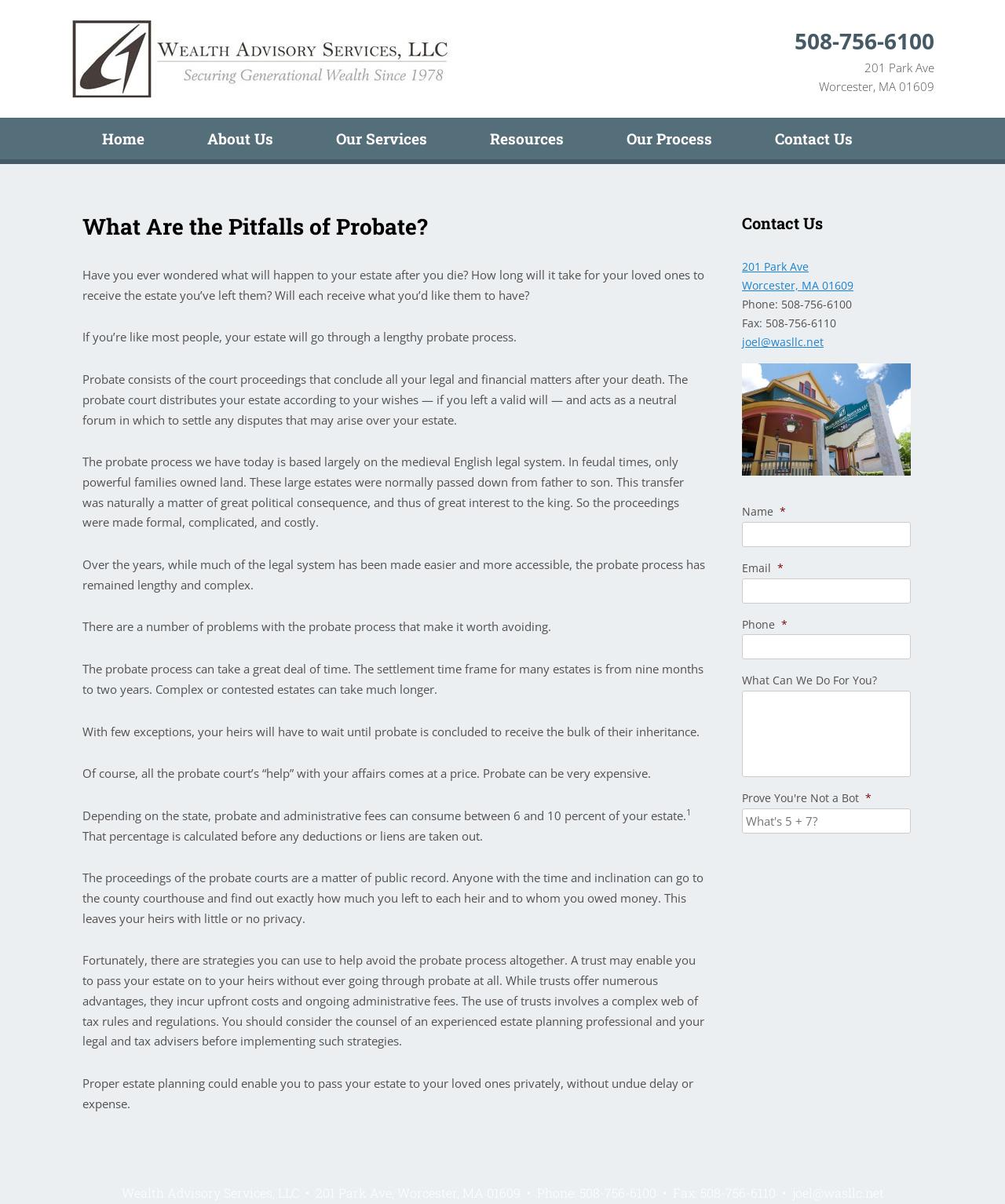Write an extensive caption that covers every aspect of the webpage.

The webpage is about Wealth Advisory Services, LLC, a company that provides estate planning services. At the top of the page, there is a heading with the company's name, followed by a link to the company's website. To the right of the heading, there is a section with the company's contact information, including phone number, address, and fax number.

Below the top section, there is a navigation menu with links to different pages, including "Home", "About Us", "Our Services", "Resources", "Our Process", and "Contact Us".

The main content of the page is an article that discusses the pitfalls of probate, a lengthy and complex process that occurs after someone's death. The article explains that probate can take a long time, is expensive, and lacks privacy. It also mentions that there are strategies to avoid probate, such as using trusts, and that proper estate planning can help pass on estates to loved ones privately and efficiently.

To the right of the article, there is a contact section with the company's address, phone number, fax number, and email address. Below the contact information, there is a form that allows users to input their name, email, phone number, and a message to contact the company.

At the bottom of the page, there is a footer section with the company's contact information and a copyright notice.

There is one image on the page, located to the right of the contact form.